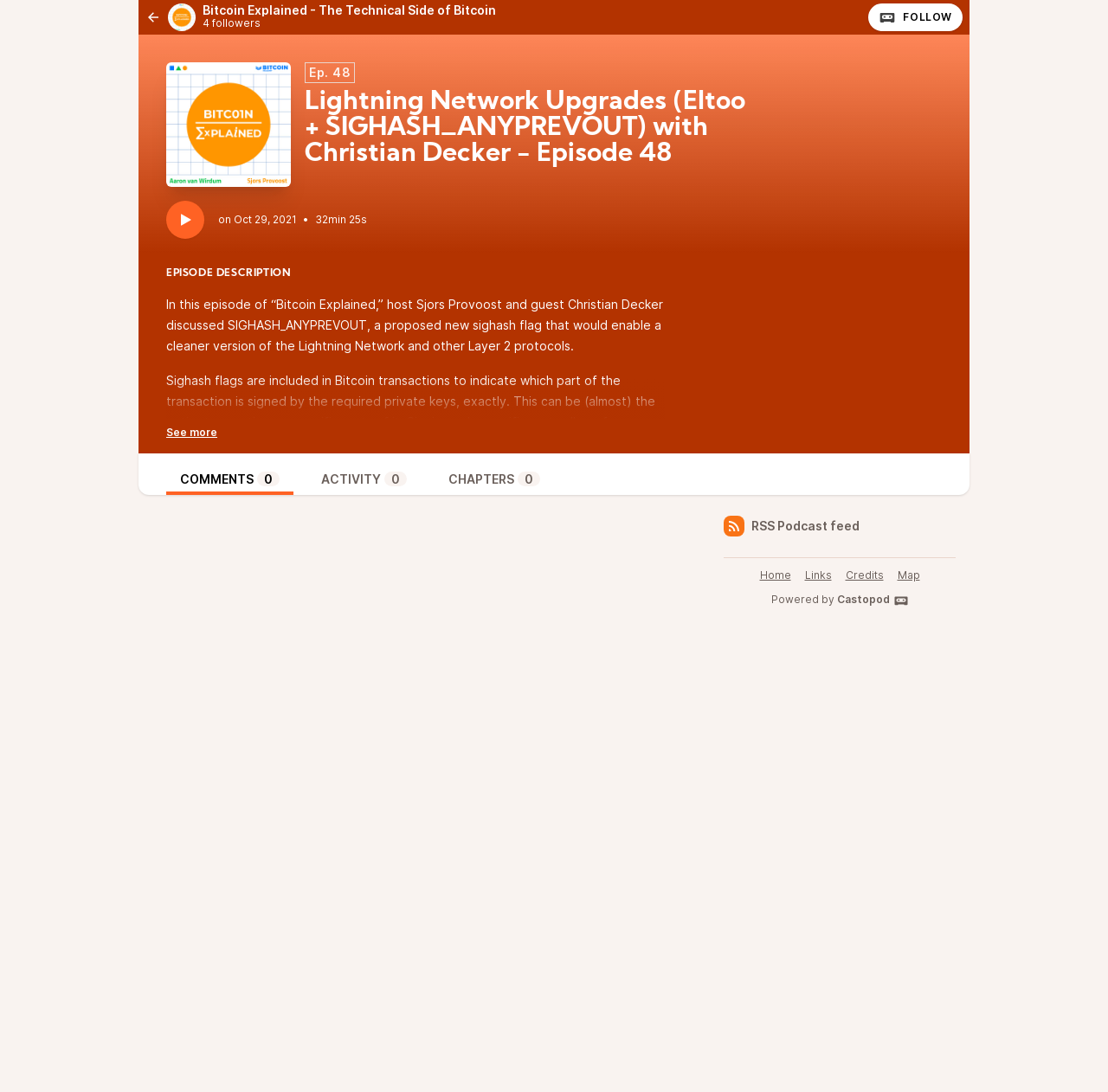Based on the element description: "RSS Podcast feed", identify the bounding box coordinates for this UI element. The coordinates must be four float numbers between 0 and 1, listed as [left, top, right, bottom].

[0.653, 0.472, 0.776, 0.491]